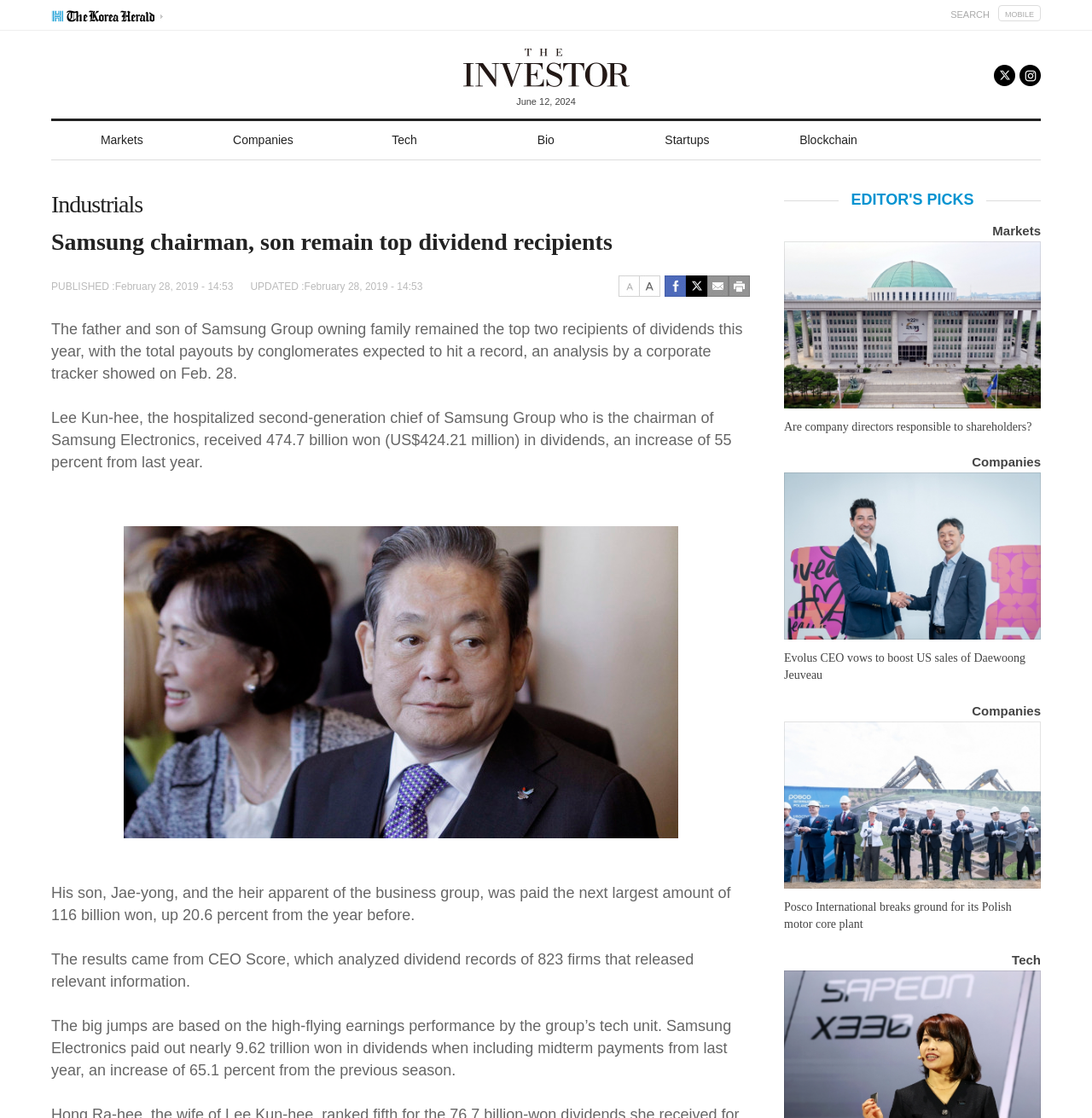Pinpoint the bounding box coordinates of the clickable area needed to execute the instruction: "Go to THE INVESTOR homepage". The coordinates should be specified as four float numbers between 0 and 1, i.e., [left, top, right, bottom].

[0.424, 0.053, 0.576, 0.066]